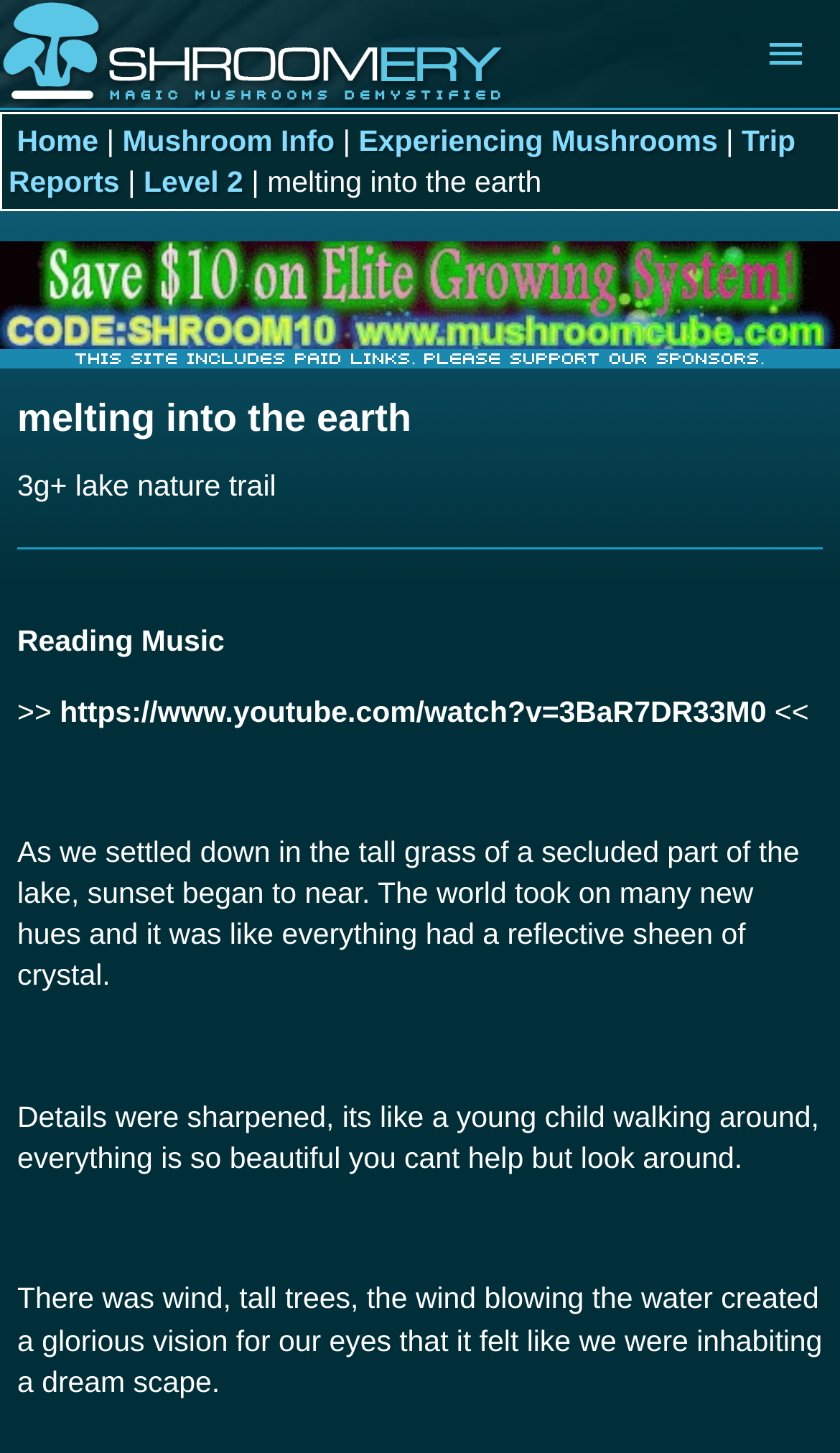Locate the bounding box coordinates of the clickable region to complete the following instruction: "Watch the YouTube video."

[0.061, 0.478, 0.912, 0.5]